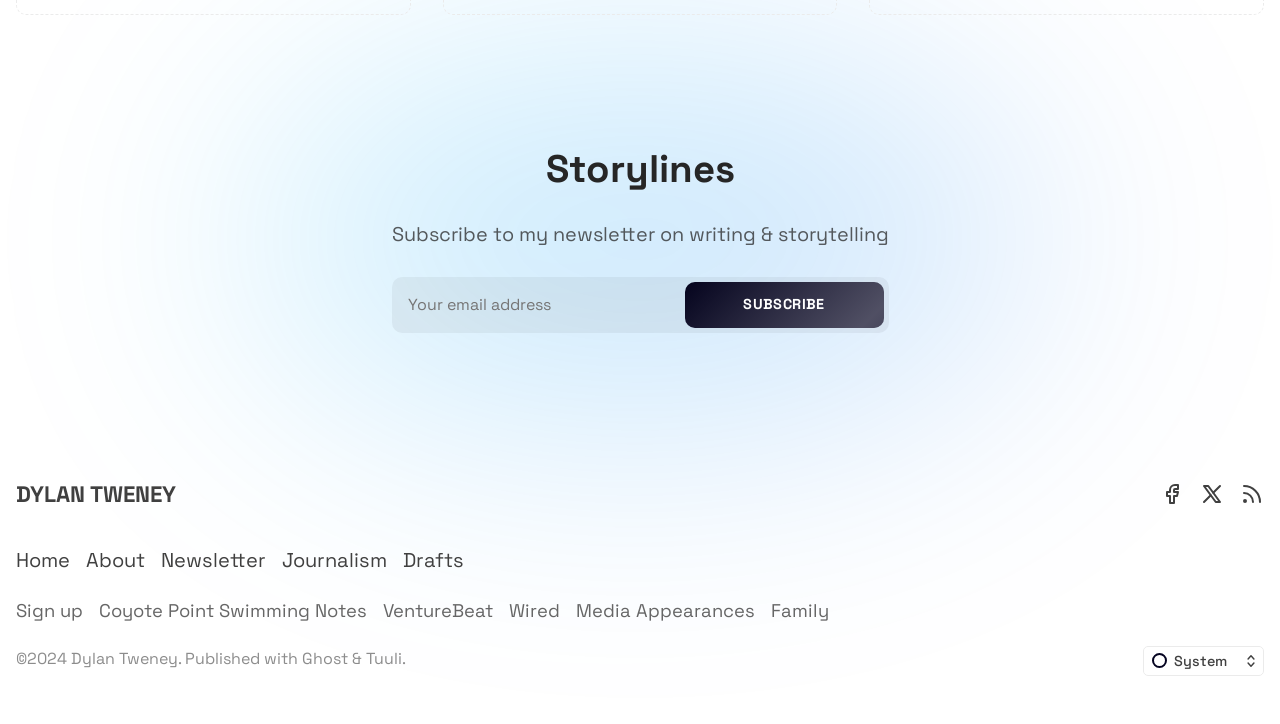Find the bounding box coordinates for the area that must be clicked to perform this action: "Visit Facebook page".

[0.906, 0.666, 0.925, 0.699]